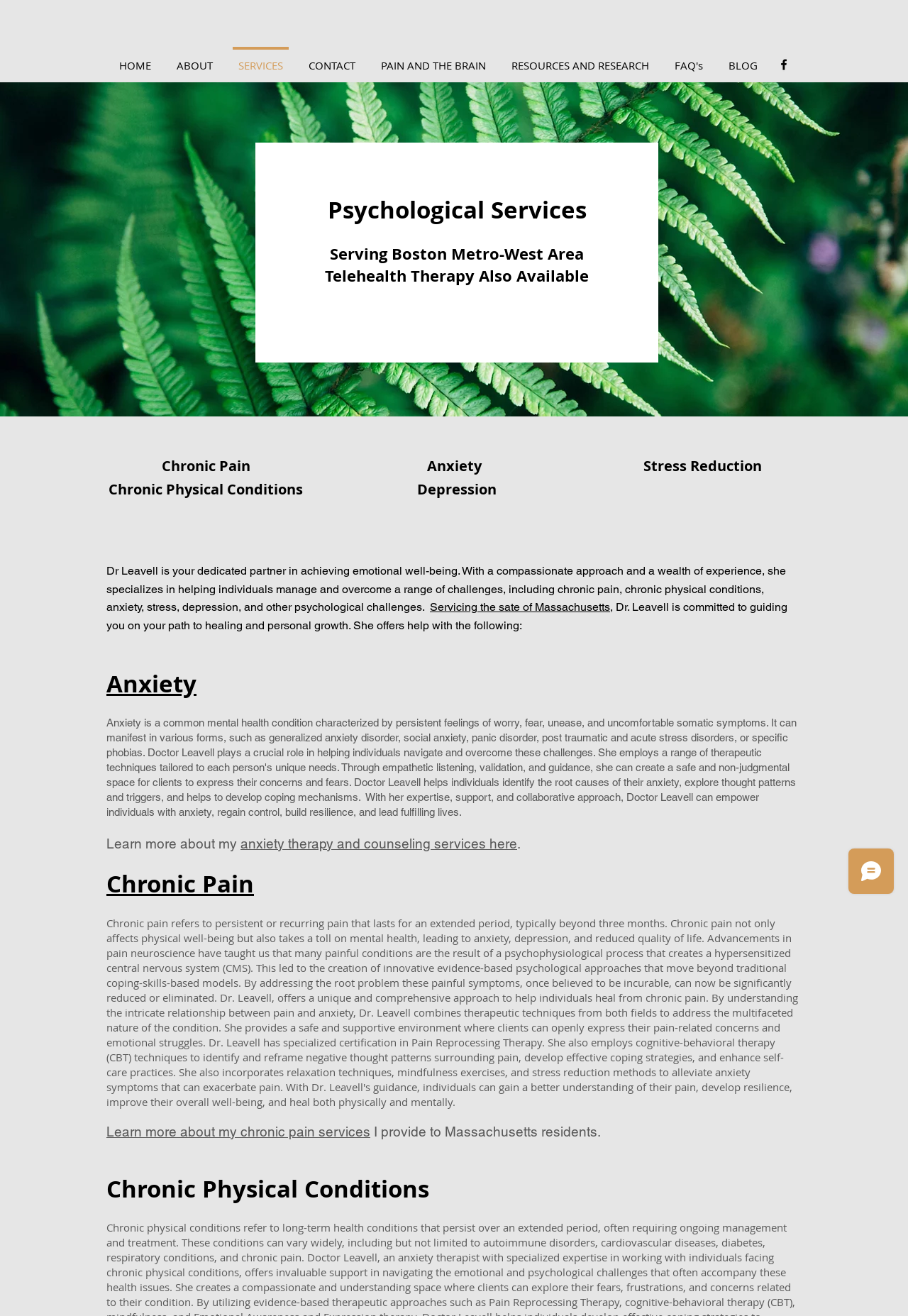Please answer the following question using a single word or phrase: 
What is one of the conditions Dr. Leavell helps with?

Anxiety